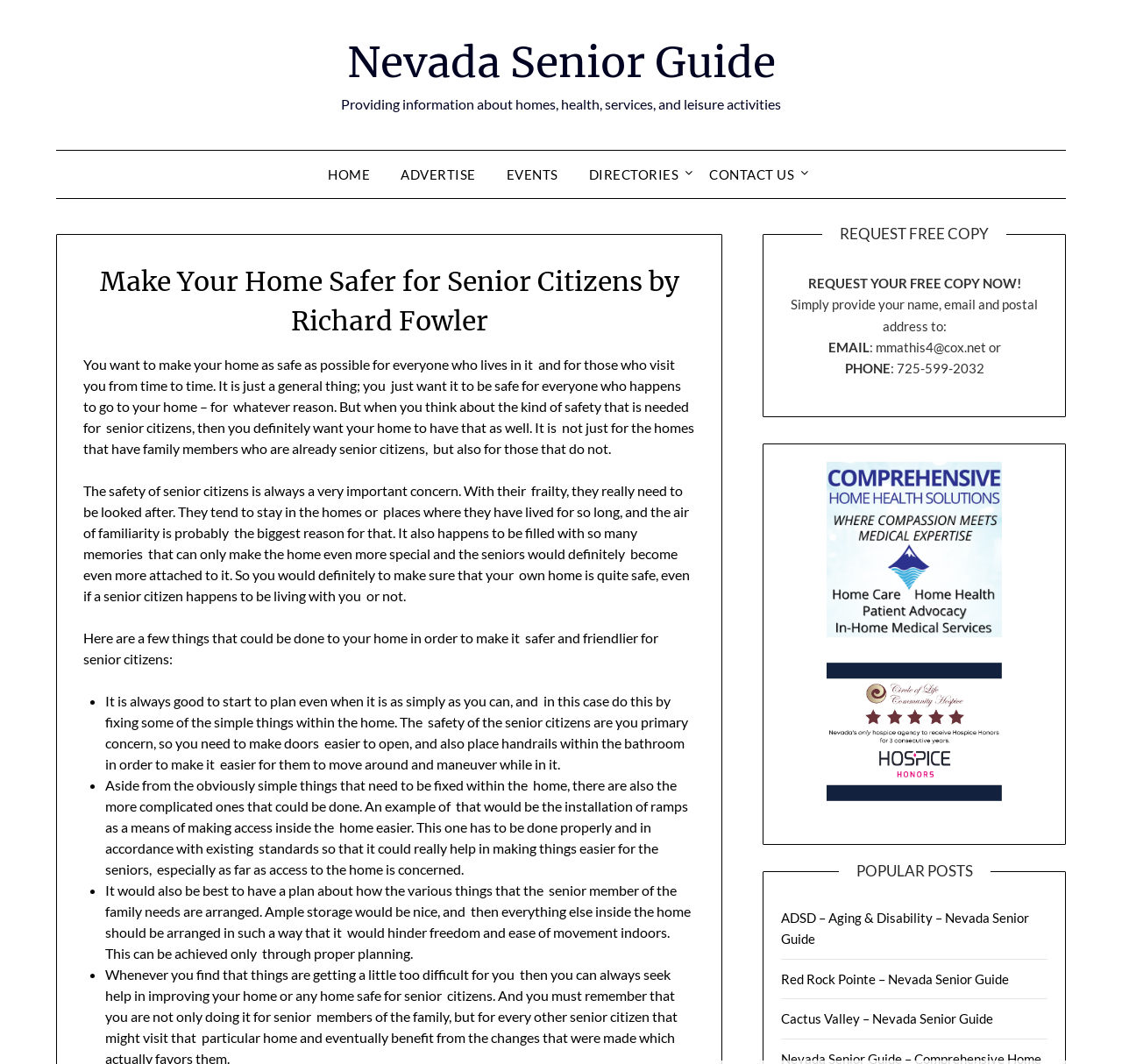Use a single word or phrase to answer the following:
How many links are there in the top navigation menu?

5